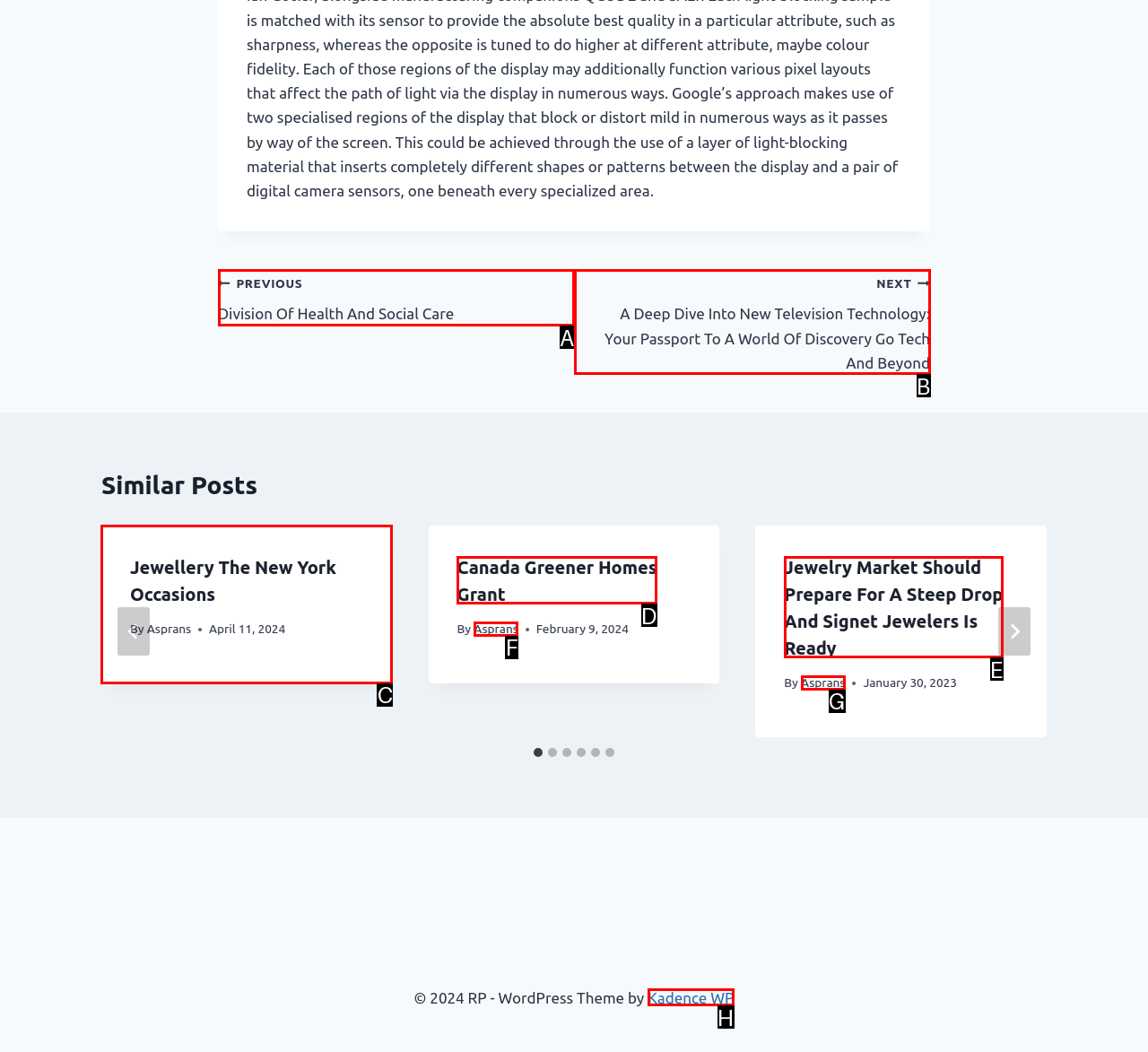Tell me which one HTML element I should click to complete the following task: Read the article 'Jewellery The New York Occasions' Answer with the option's letter from the given choices directly.

C